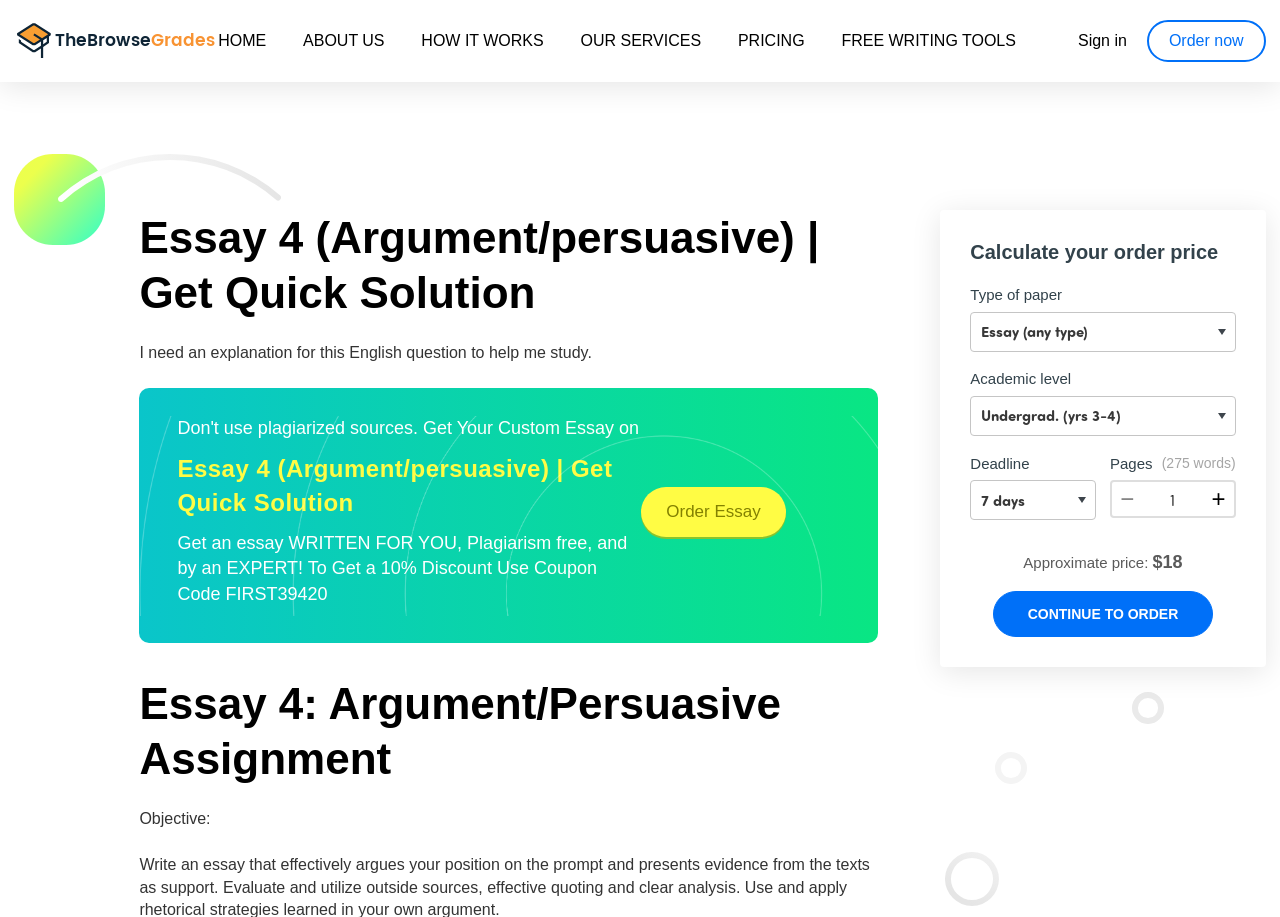What is the approximate price of the essay?
Please give a detailed answer to the question using the information shown in the image.

This answer can be obtained by looking at the text 'Approximate price: $18' which displays the approximate price of the essay.